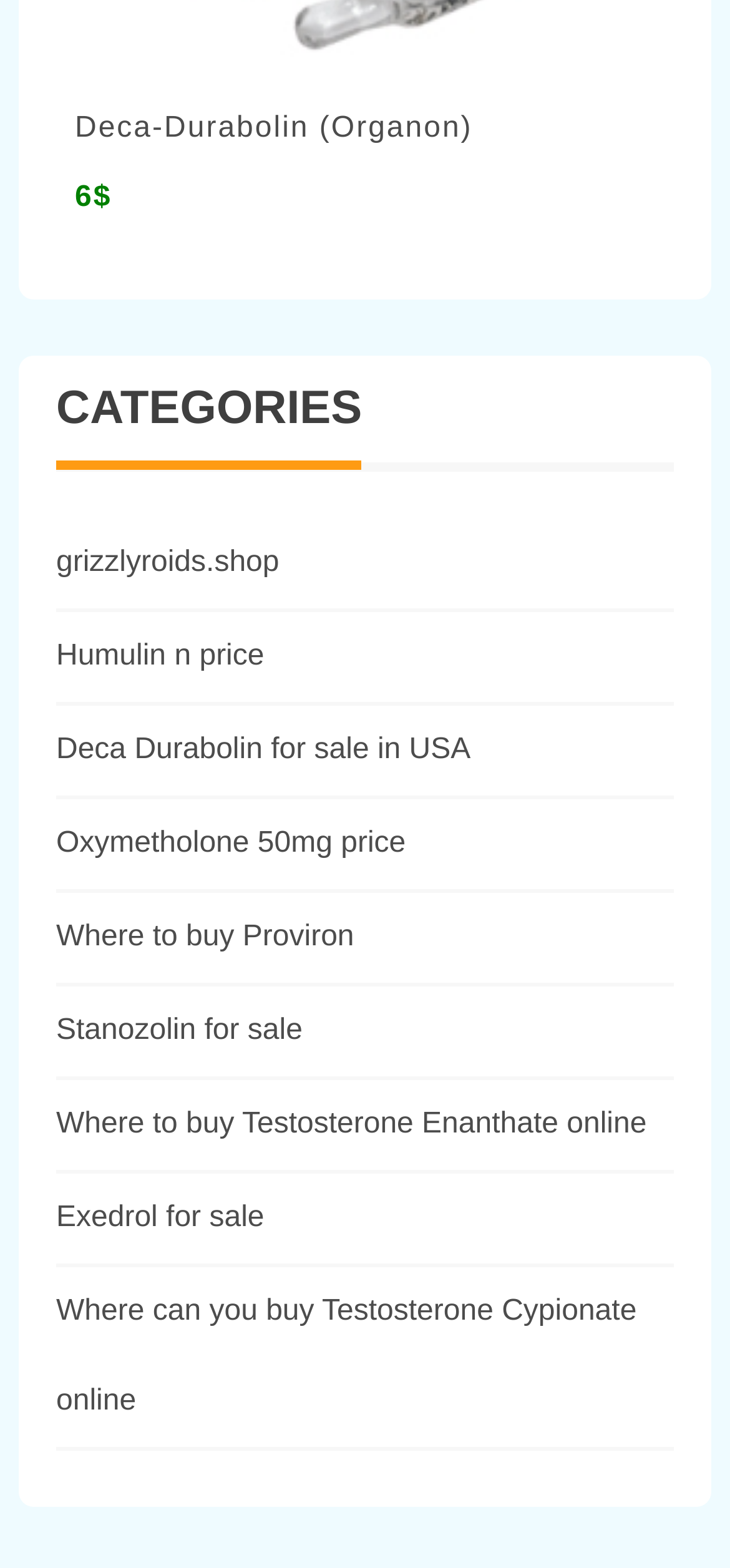Identify the bounding box coordinates of the region I need to click to complete this instruction: "View Humulin n price".

[0.077, 0.408, 0.362, 0.428]